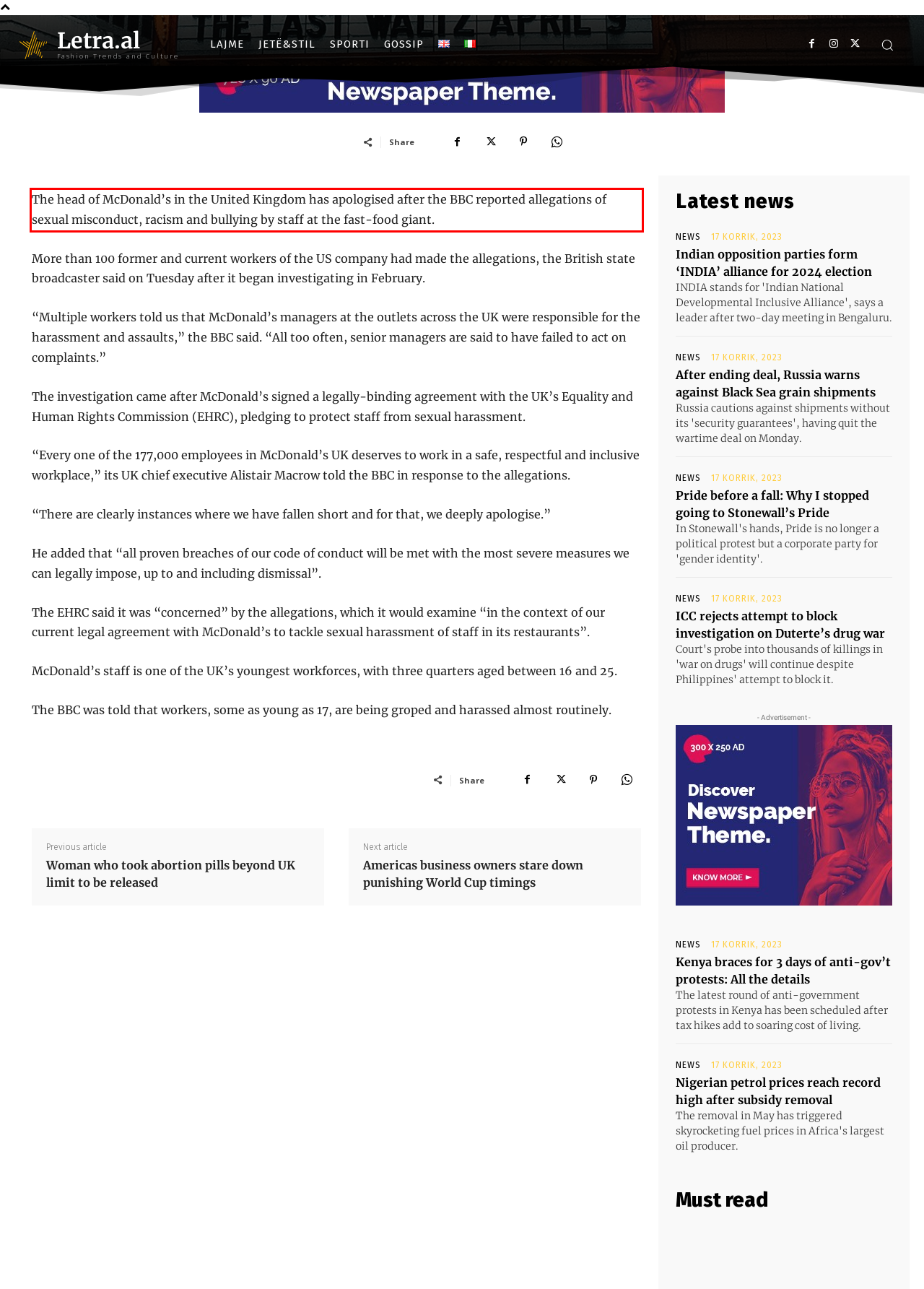You are provided with a screenshot of a webpage that includes a UI element enclosed in a red rectangle. Extract the text content inside this red rectangle.

The head of McDonald’s in the United Kingdom has apologised after the BBC reported allegations of sexual misconduct, racism and bullying by staff at the fast-food giant.